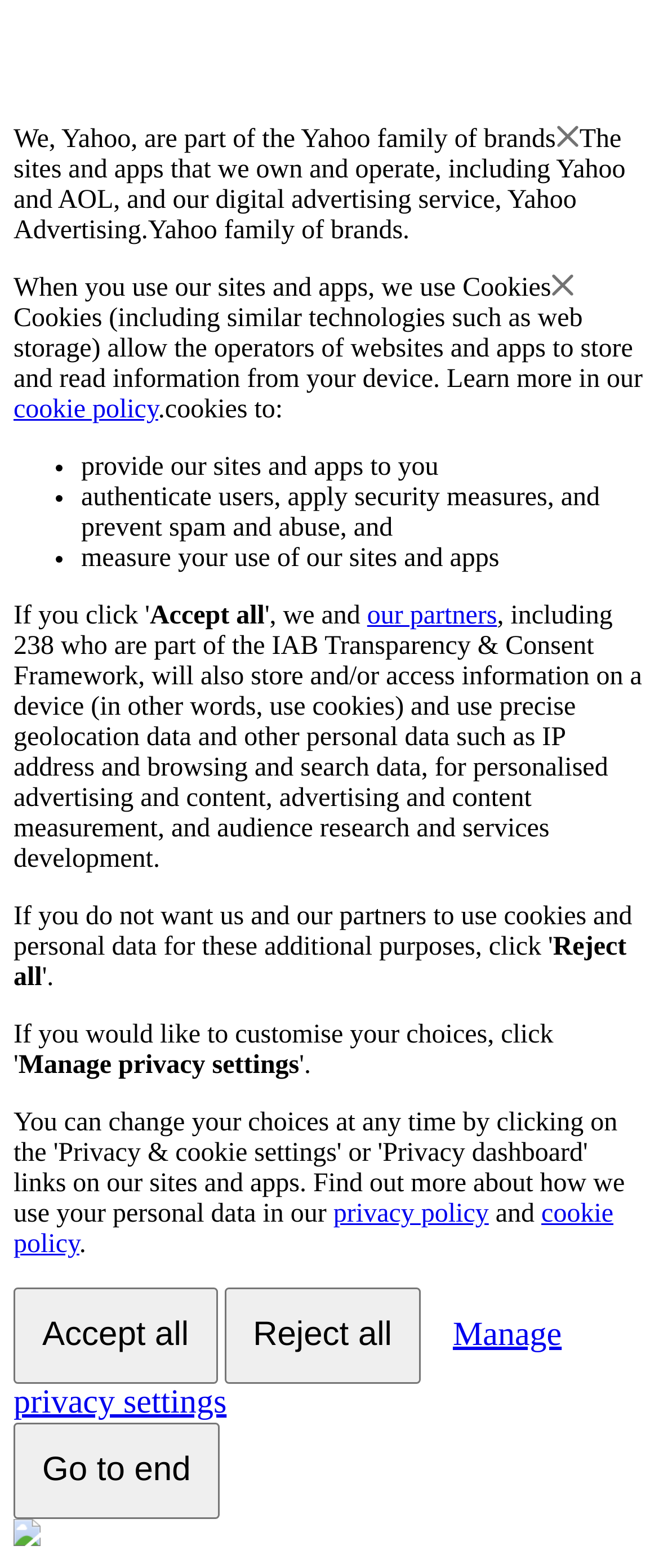Please give a concise answer to this question using a single word or phrase: 
What is Yahoo part of?

Yahoo family of brands